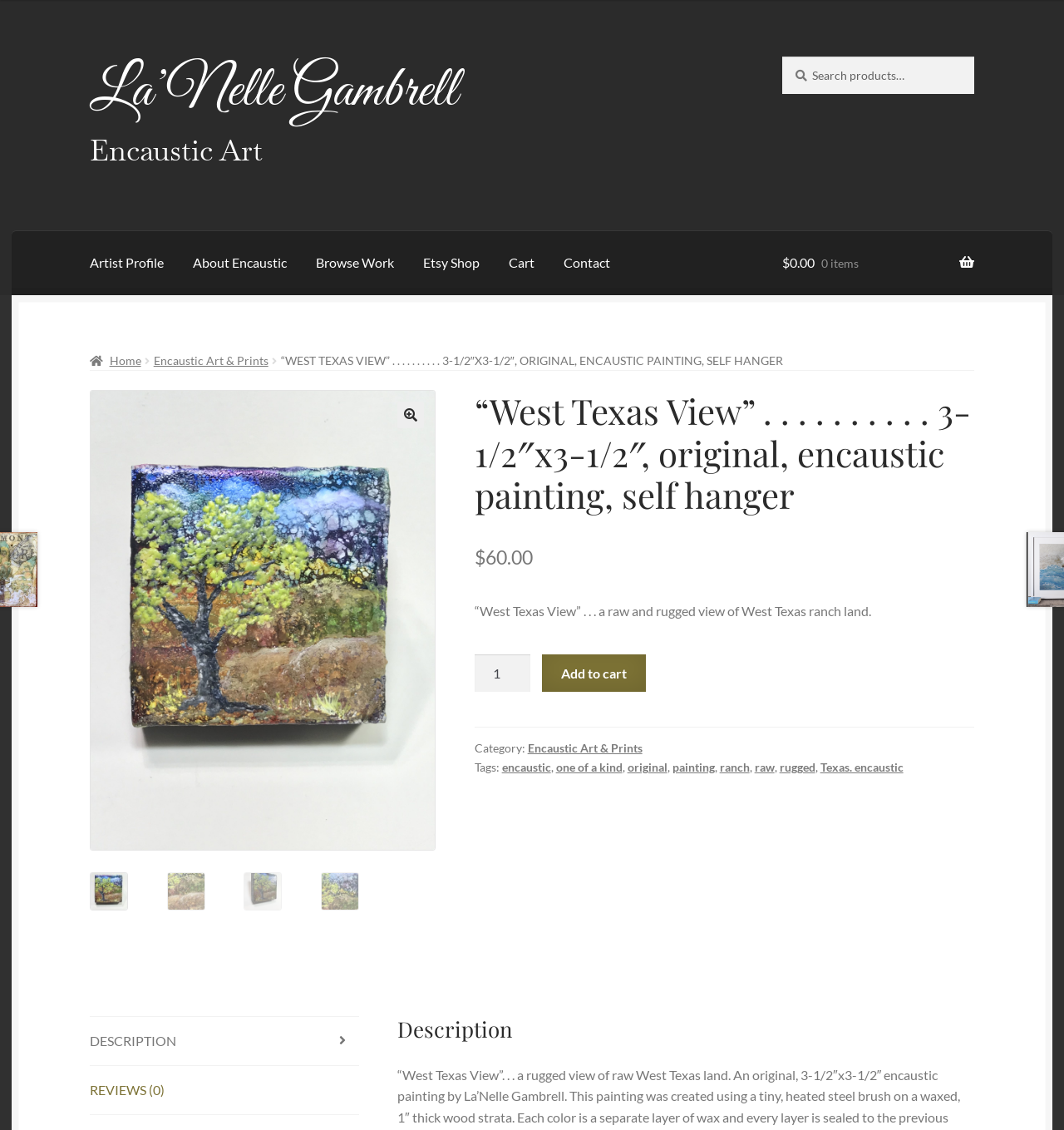Please determine the bounding box coordinates of the section I need to click to accomplish this instruction: "Add to cart".

[0.51, 0.579, 0.607, 0.612]